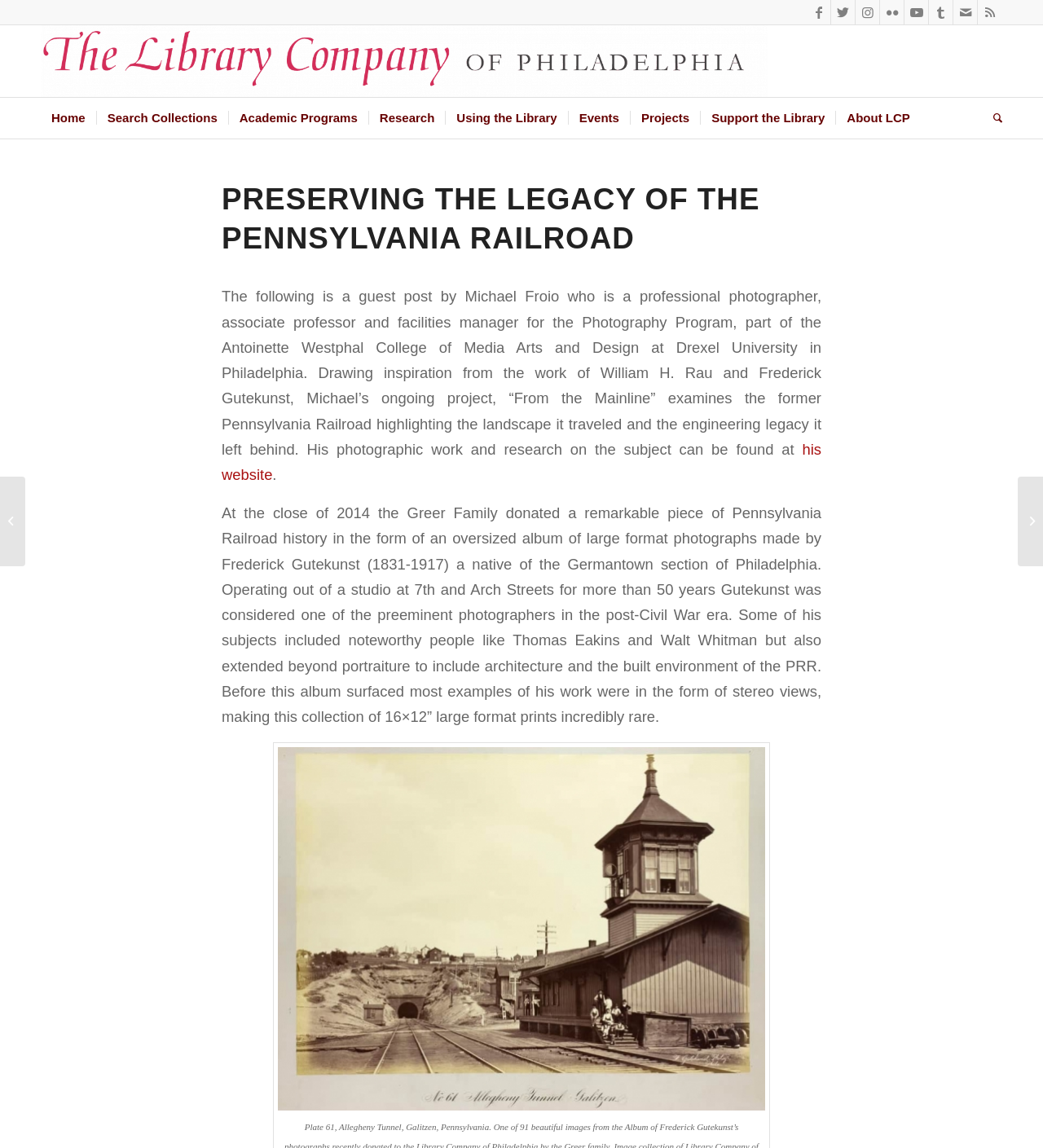Identify the bounding box coordinates of the region I need to click to complete this instruction: "Read about academic programs".

[0.219, 0.085, 0.353, 0.121]